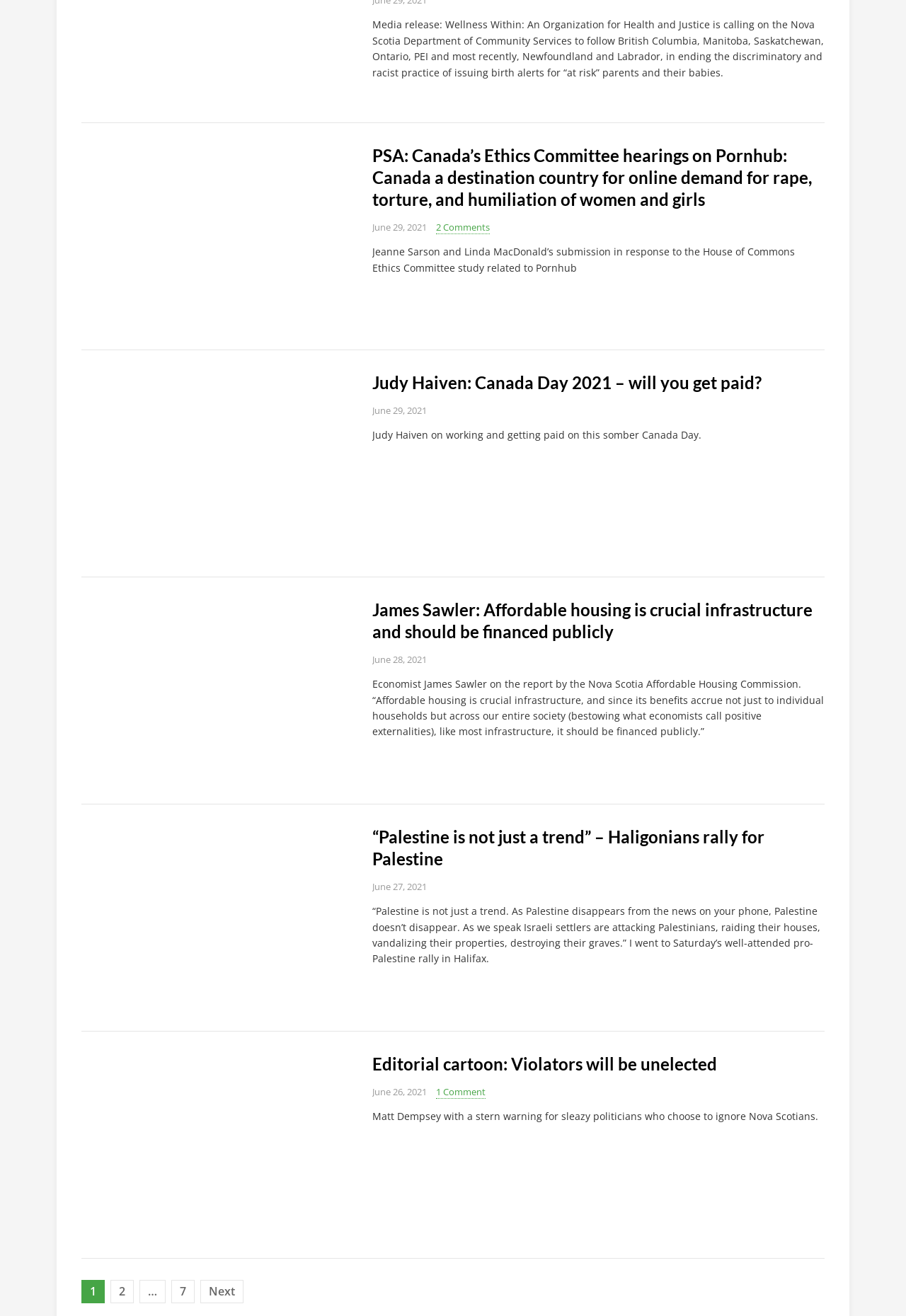Please identify the coordinates of the bounding box for the clickable region that will accomplish this instruction: "Go to the next page of posts".

[0.221, 0.972, 0.269, 0.99]